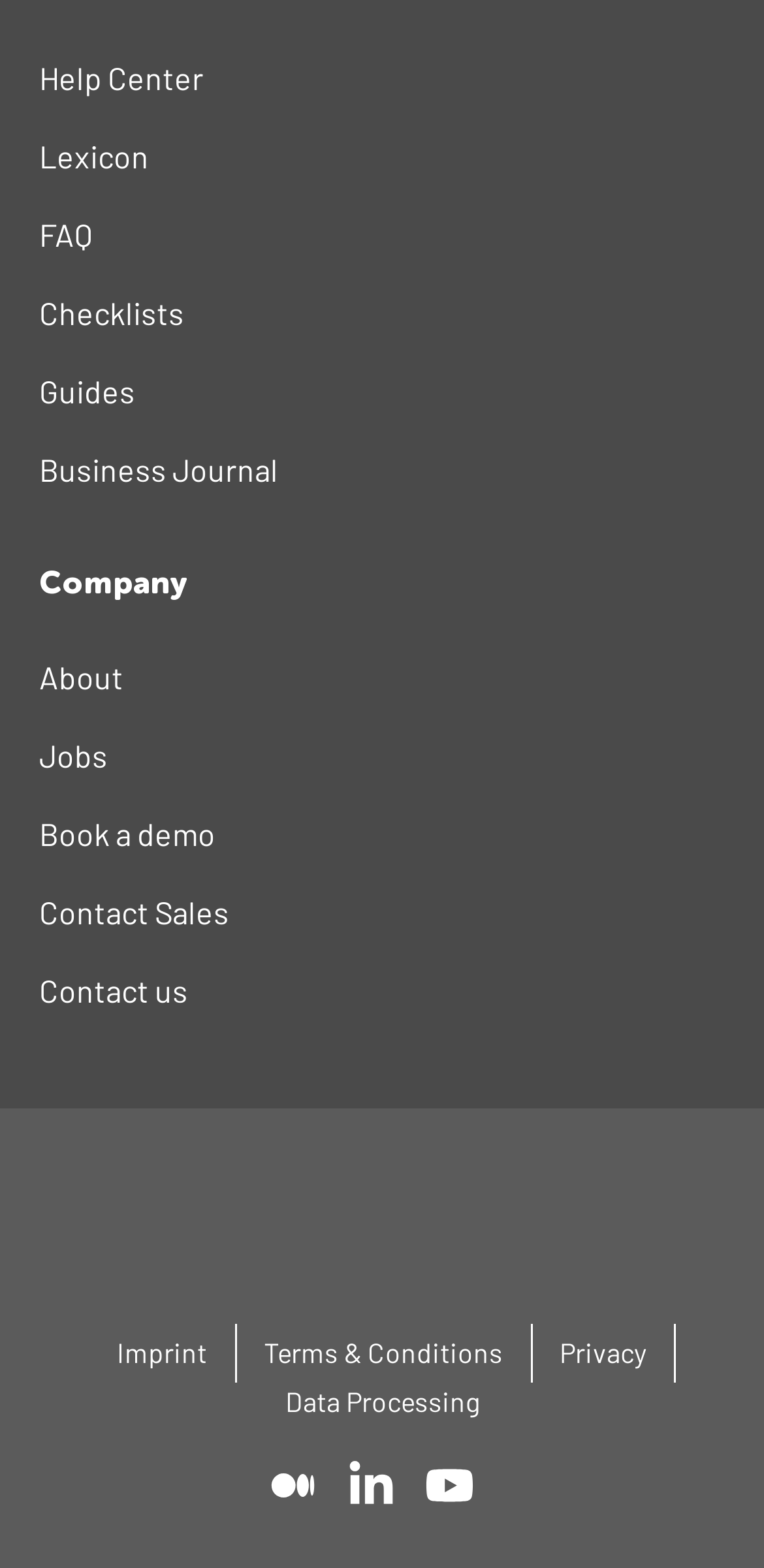Please identify the bounding box coordinates of where to click in order to follow the instruction: "Contact the sales team".

[0.051, 0.557, 0.3, 0.607]